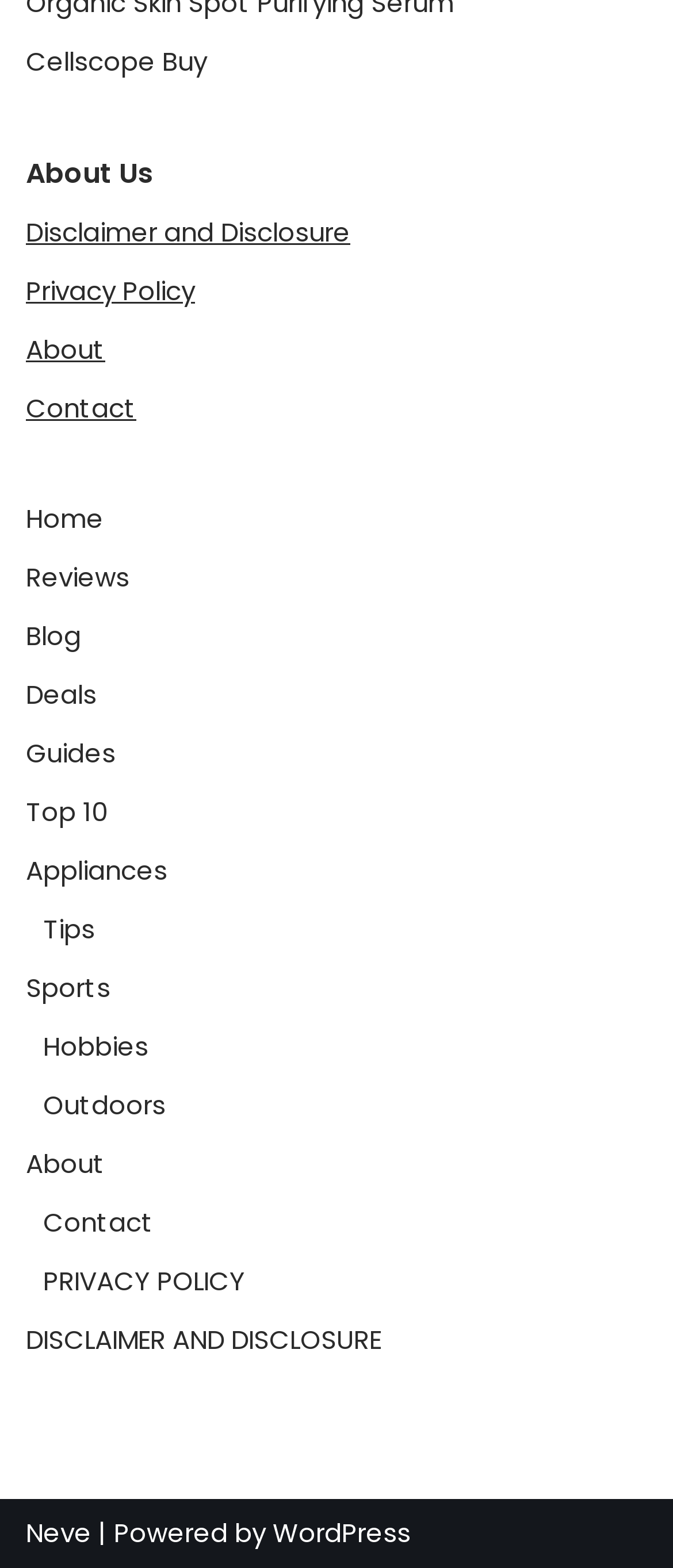Locate the bounding box coordinates of the clickable region to complete the following instruction: "Search for something."

None